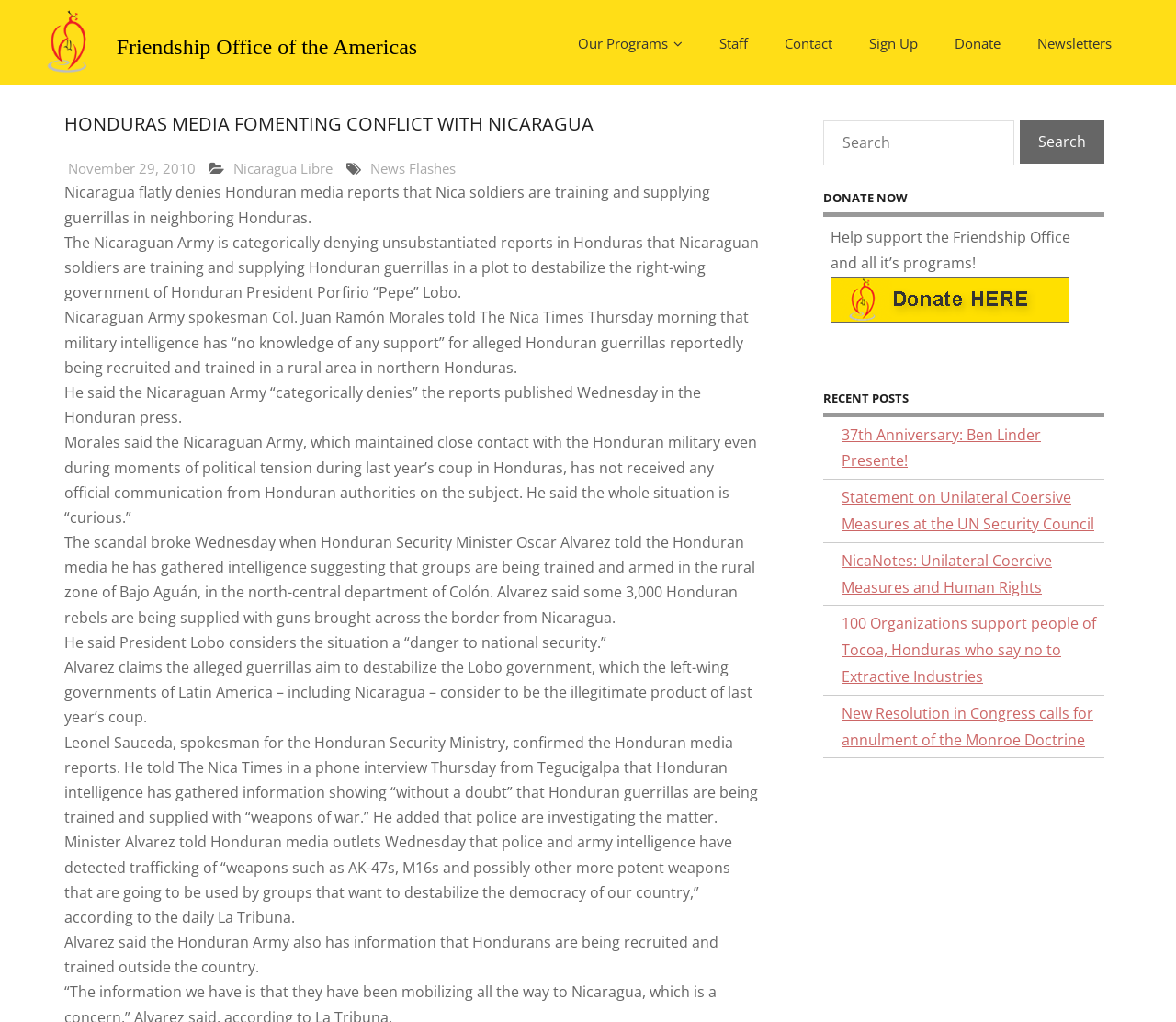How many links are in the top navigation menu?
Refer to the image and respond with a one-word or short-phrase answer.

7